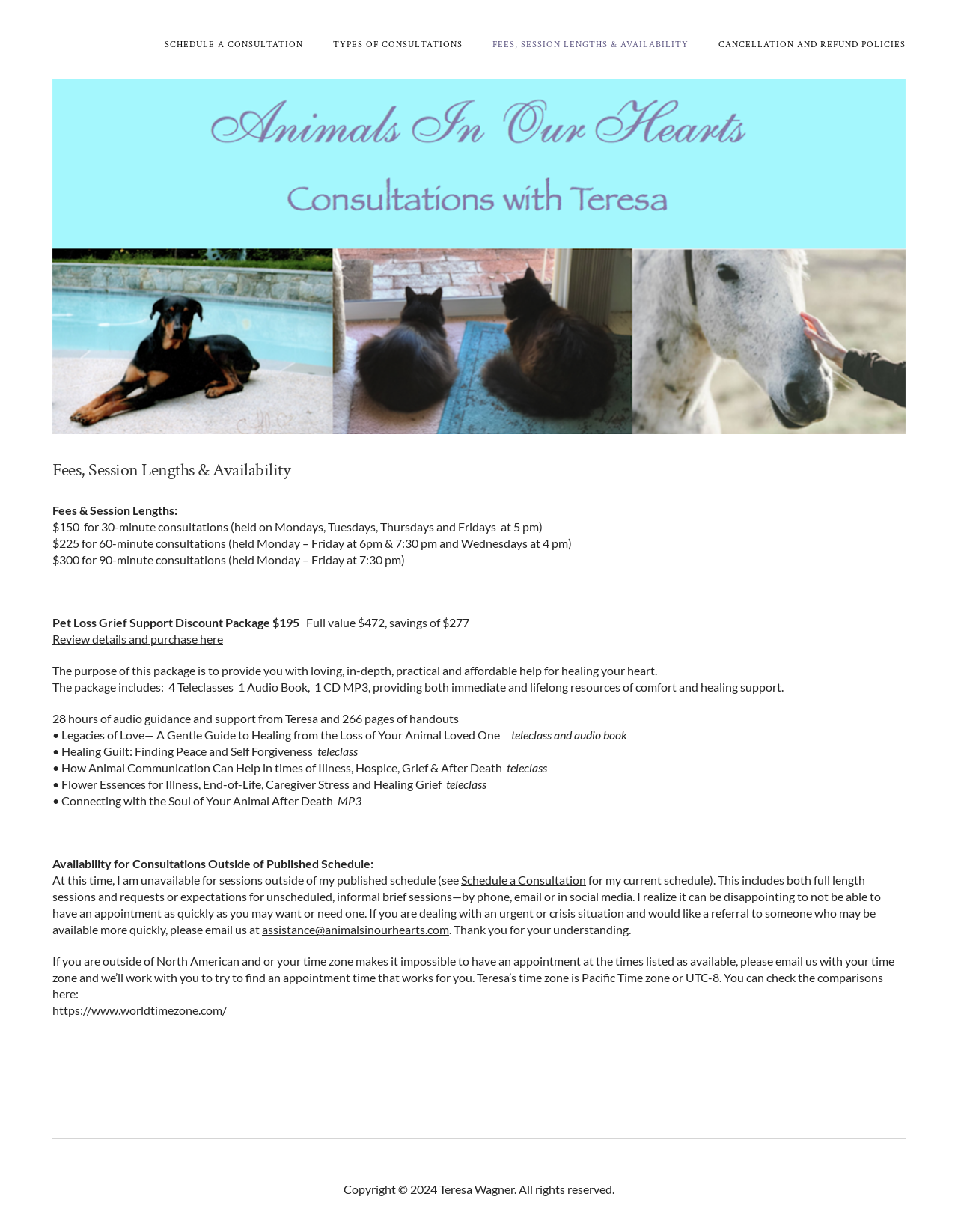Determine the bounding box coordinates for the clickable element required to fulfill the instruction: "Schedule a consultation". Provide the coordinates as four float numbers between 0 and 1, i.e., [left, top, right, bottom].

[0.156, 0.021, 0.332, 0.052]